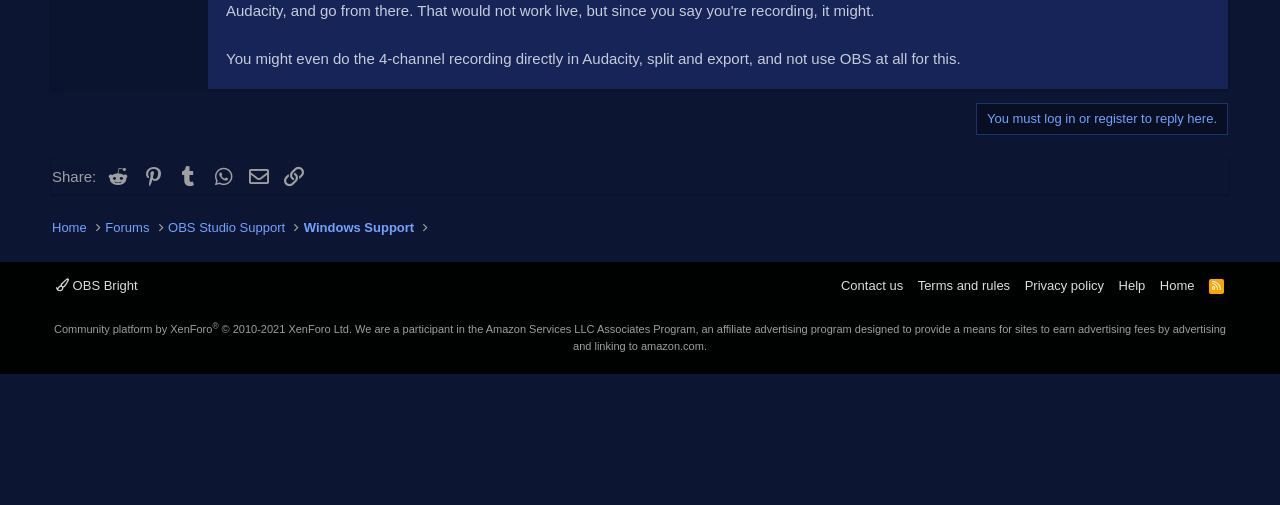Find the bounding box of the element with the following description: "Forums". The coordinates must be four float numbers between 0 and 1, formatted as [left, top, right, bottom].

[0.082, 0.432, 0.117, 0.471]